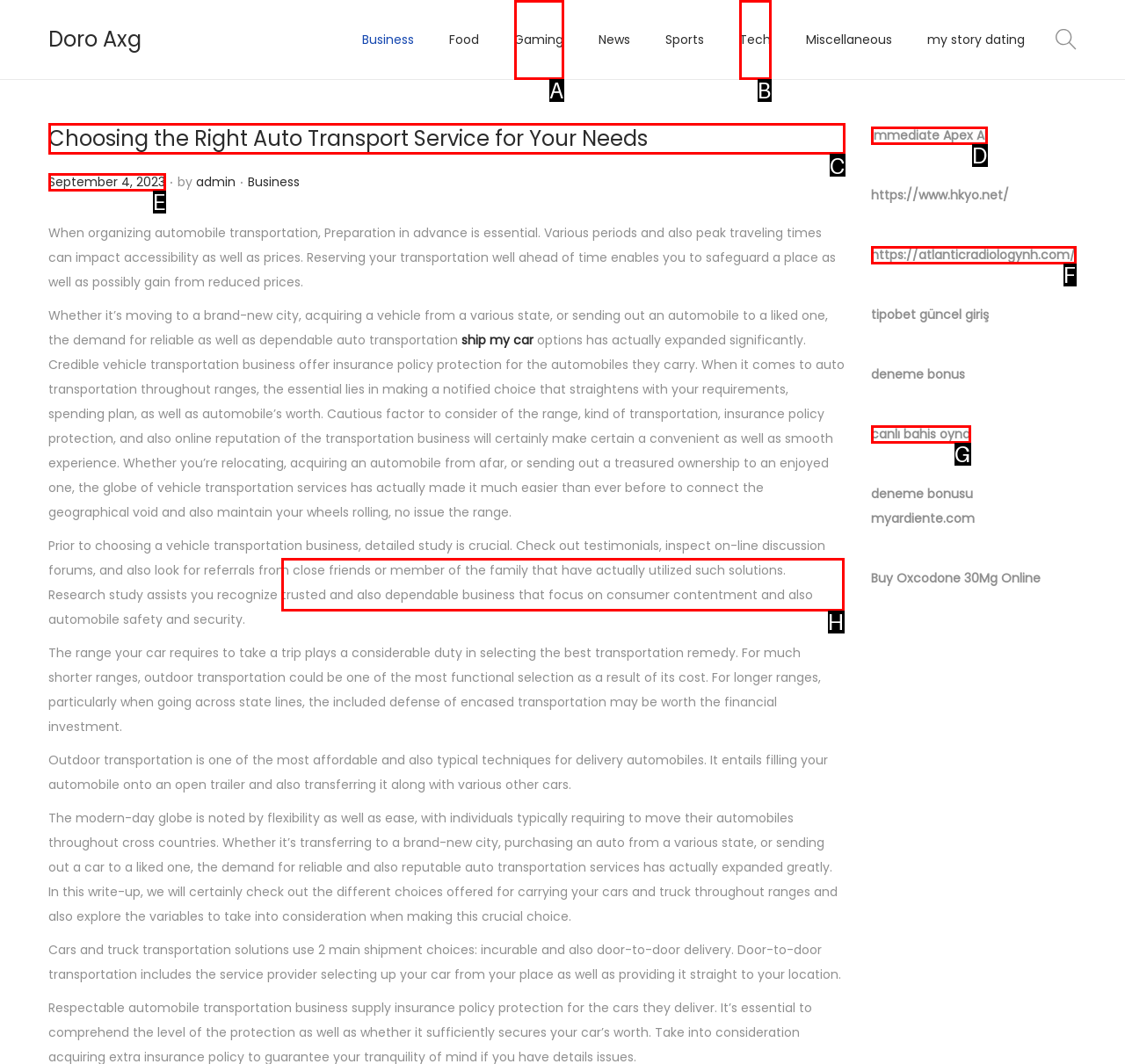Point out the HTML element I should click to achieve the following task: Read the article 'Choosing the Right Auto Transport Service for Your Needs' Provide the letter of the selected option from the choices.

C